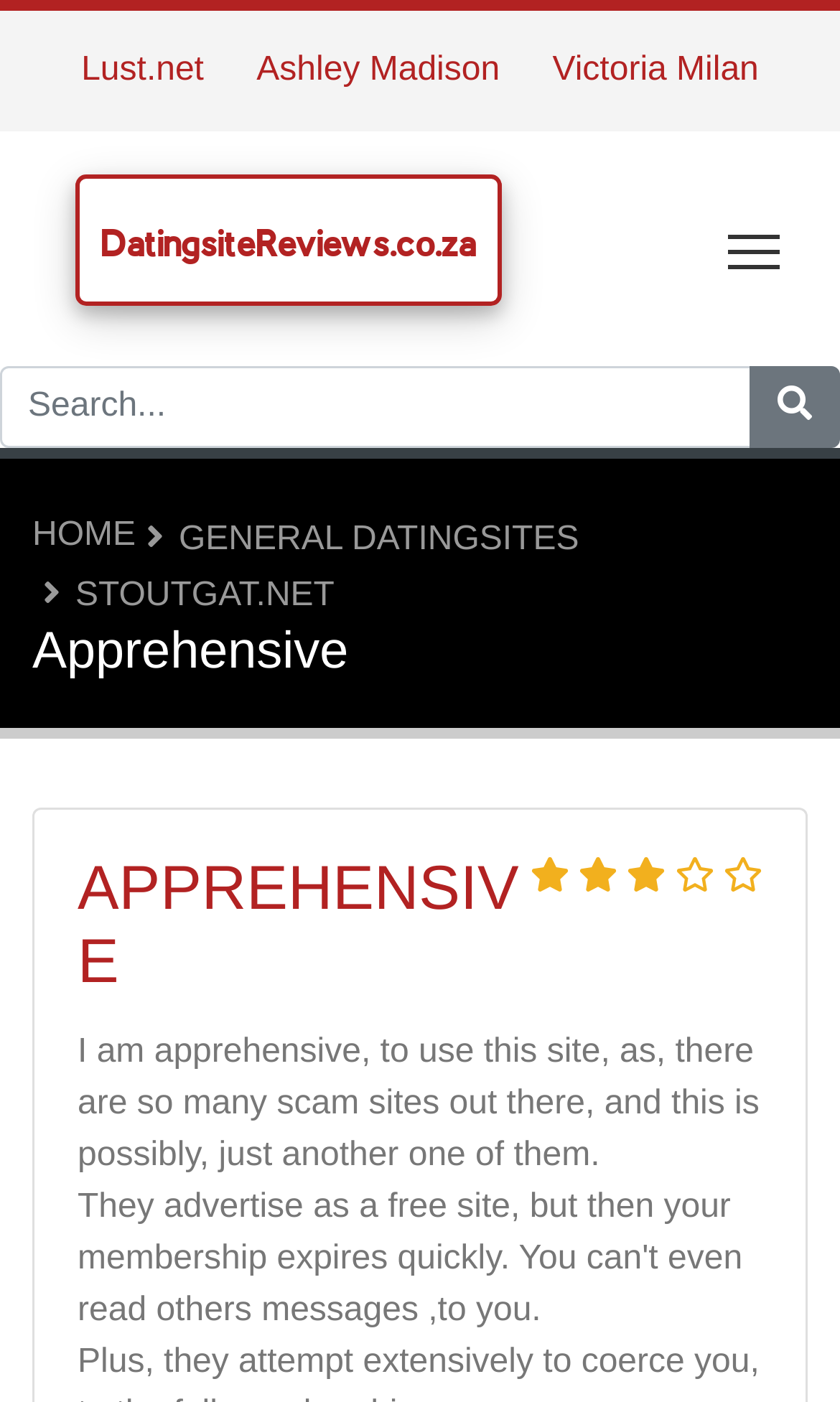Using the description "Stoutgat.net", predict the bounding box of the relevant HTML element.

[0.09, 0.412, 0.398, 0.438]